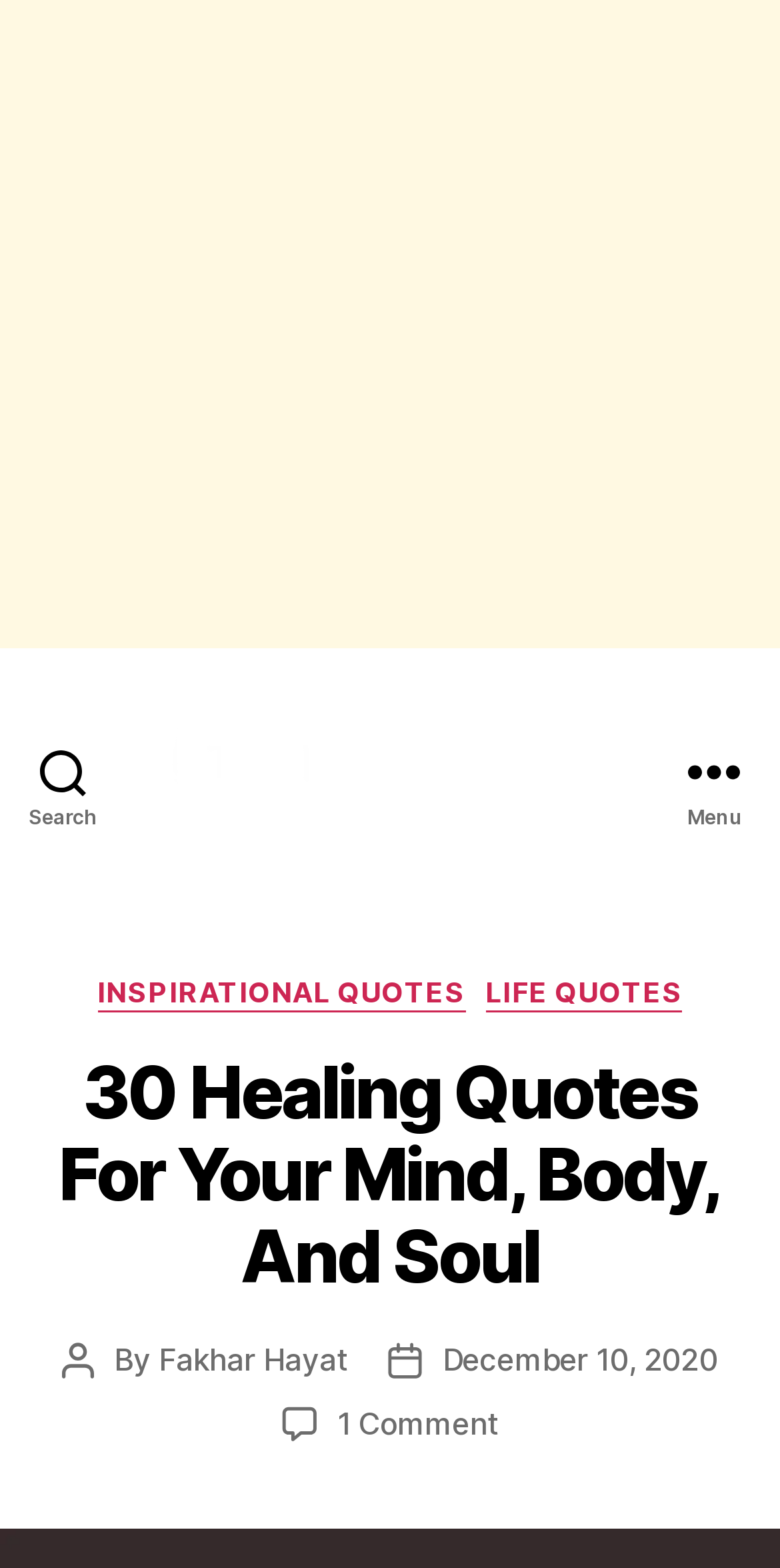Who is the author of the post?
Please look at the screenshot and answer in one word or a short phrase.

Fakhar Hayat